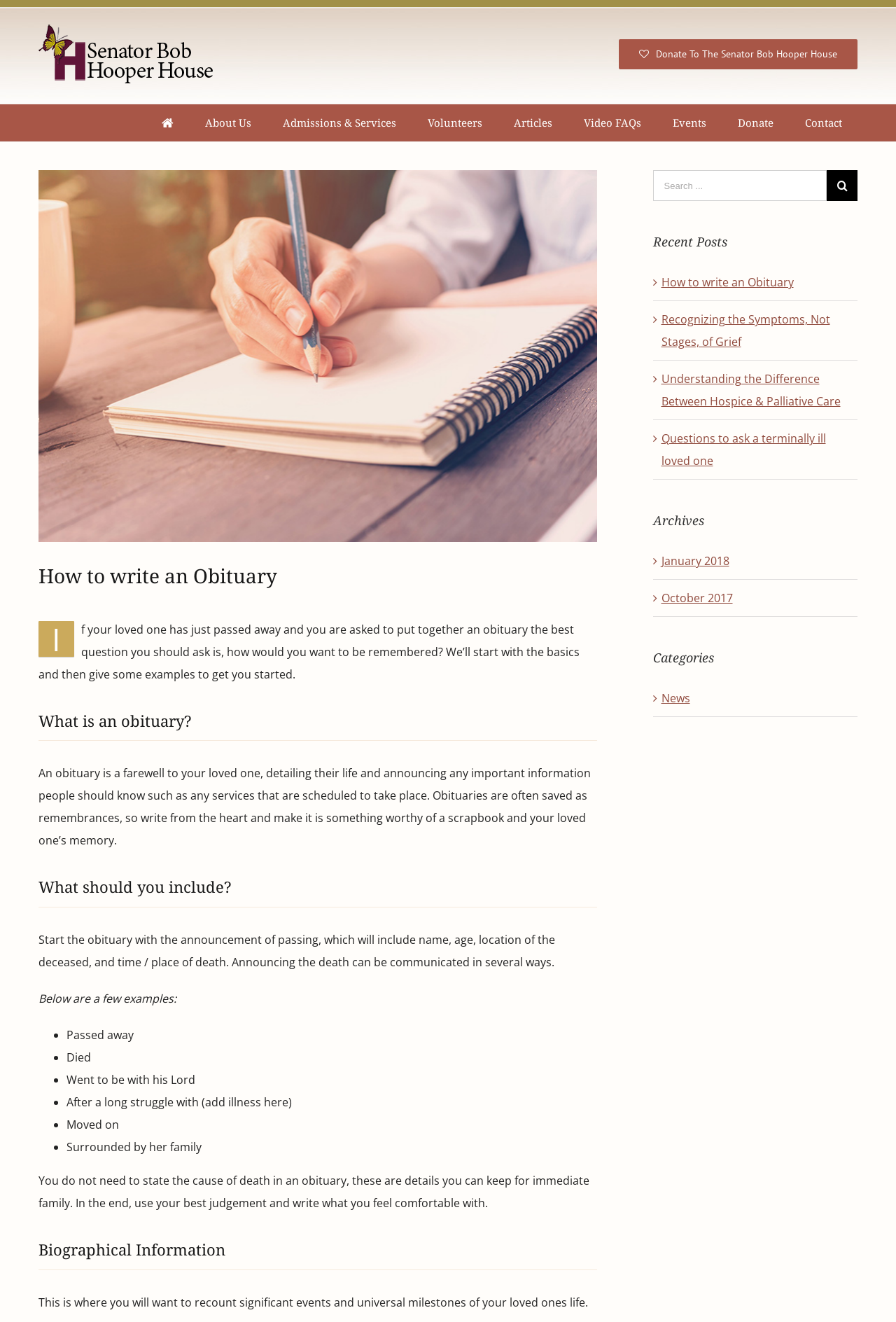Please identify the bounding box coordinates of the element that needs to be clicked to perform the following instruction: "Visit the About Us page".

[0.211, 0.079, 0.298, 0.107]